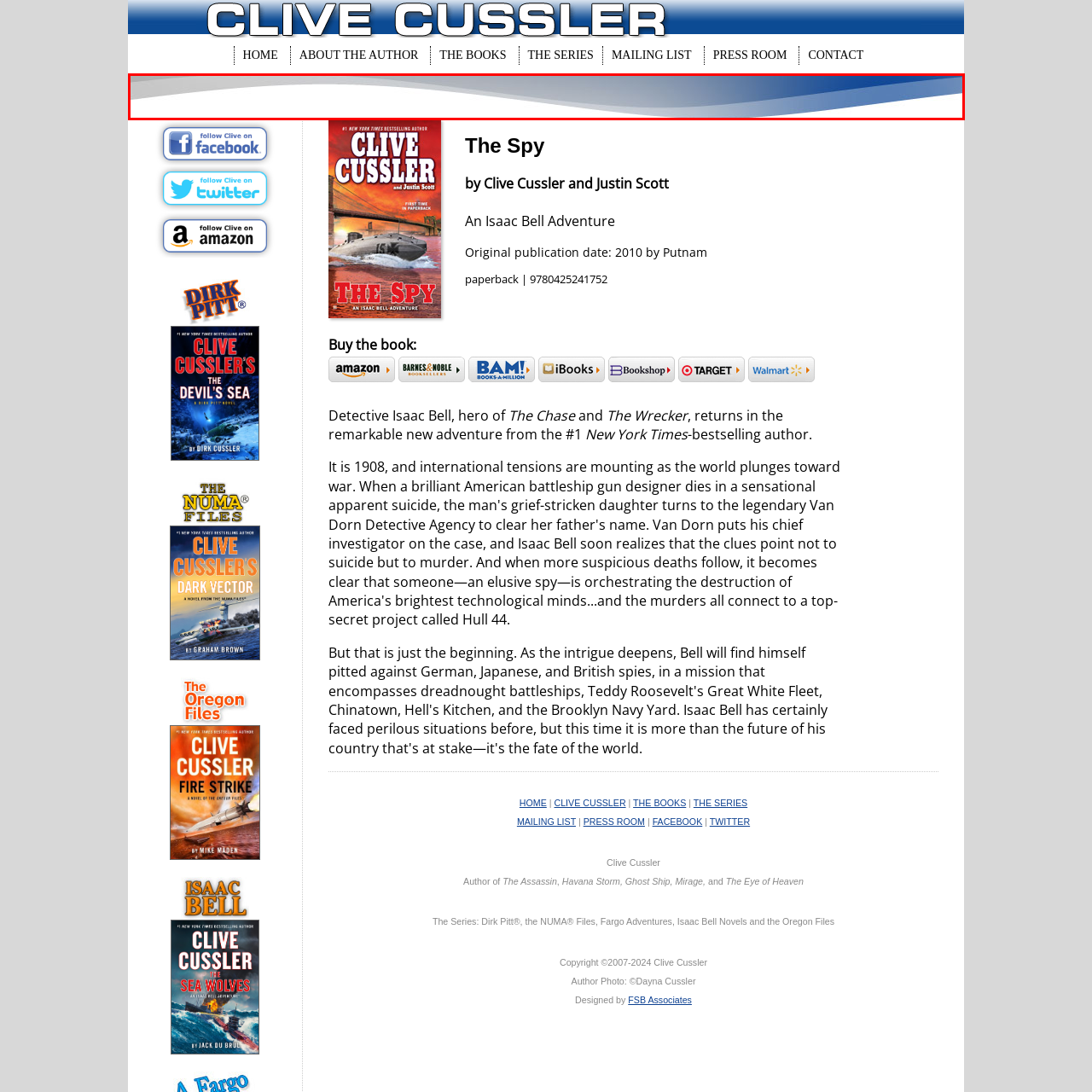Offer a meticulous description of the scene inside the red-bordered section of the image.

This image features a subtle gradient wave design, blending shades of light gray and blue. The smooth curves create a calming and visually appealing effect, suitable for a background or decorative element. This kind of imagery is often used in web design to enhance aesthetics and draw attention without overpowering the main content. It complements themes related to literature, adventure, or exploration, resonating with the adventurous spirit often found in the works of Clive Cussler, such as his book "The Spy."